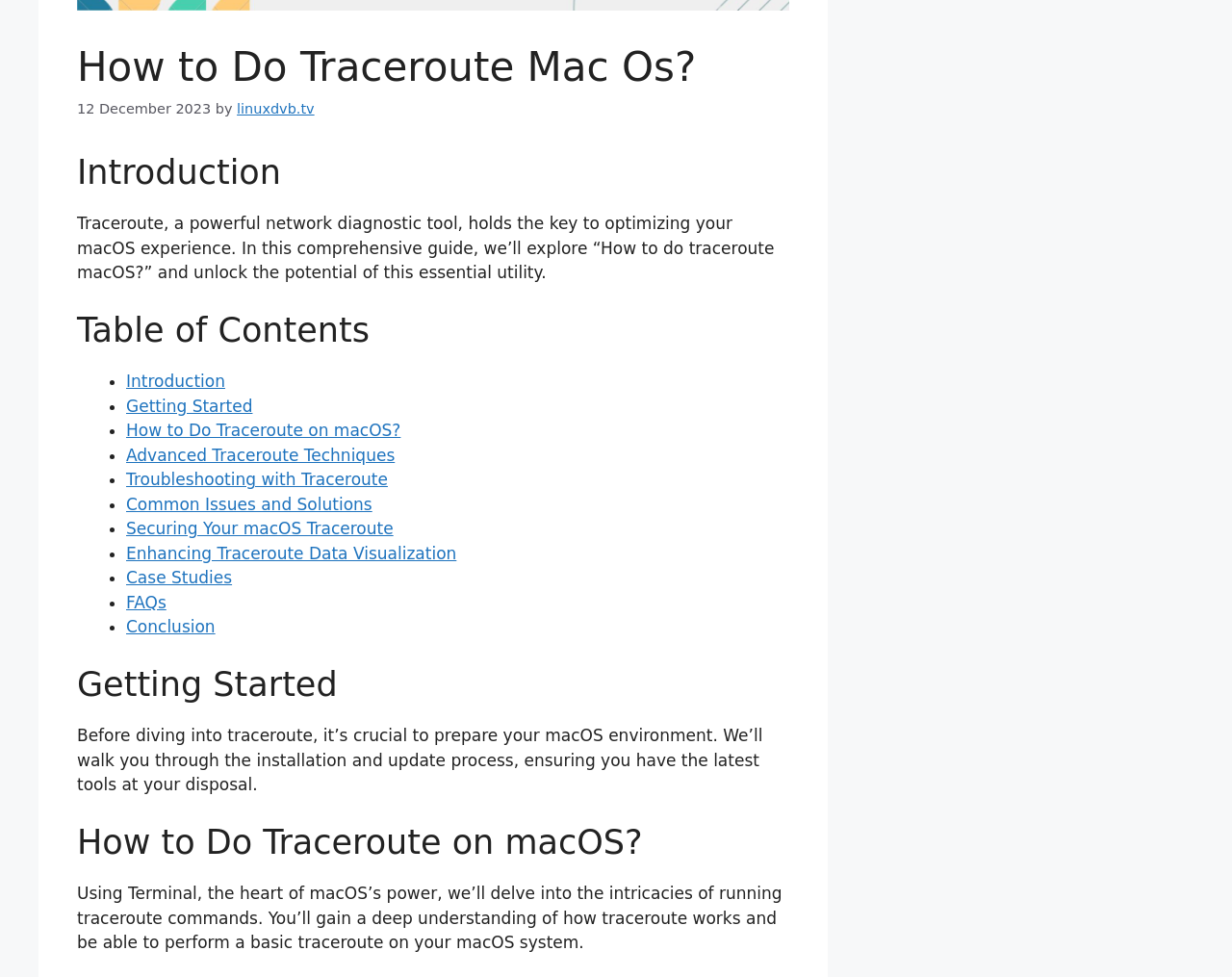Given the element description Advanced Traceroute Techniques, specify the bounding box coordinates of the corresponding UI element in the format (top-left x, top-left y, bottom-right x, bottom-right y). All values must be between 0 and 1.

[0.102, 0.456, 0.321, 0.476]